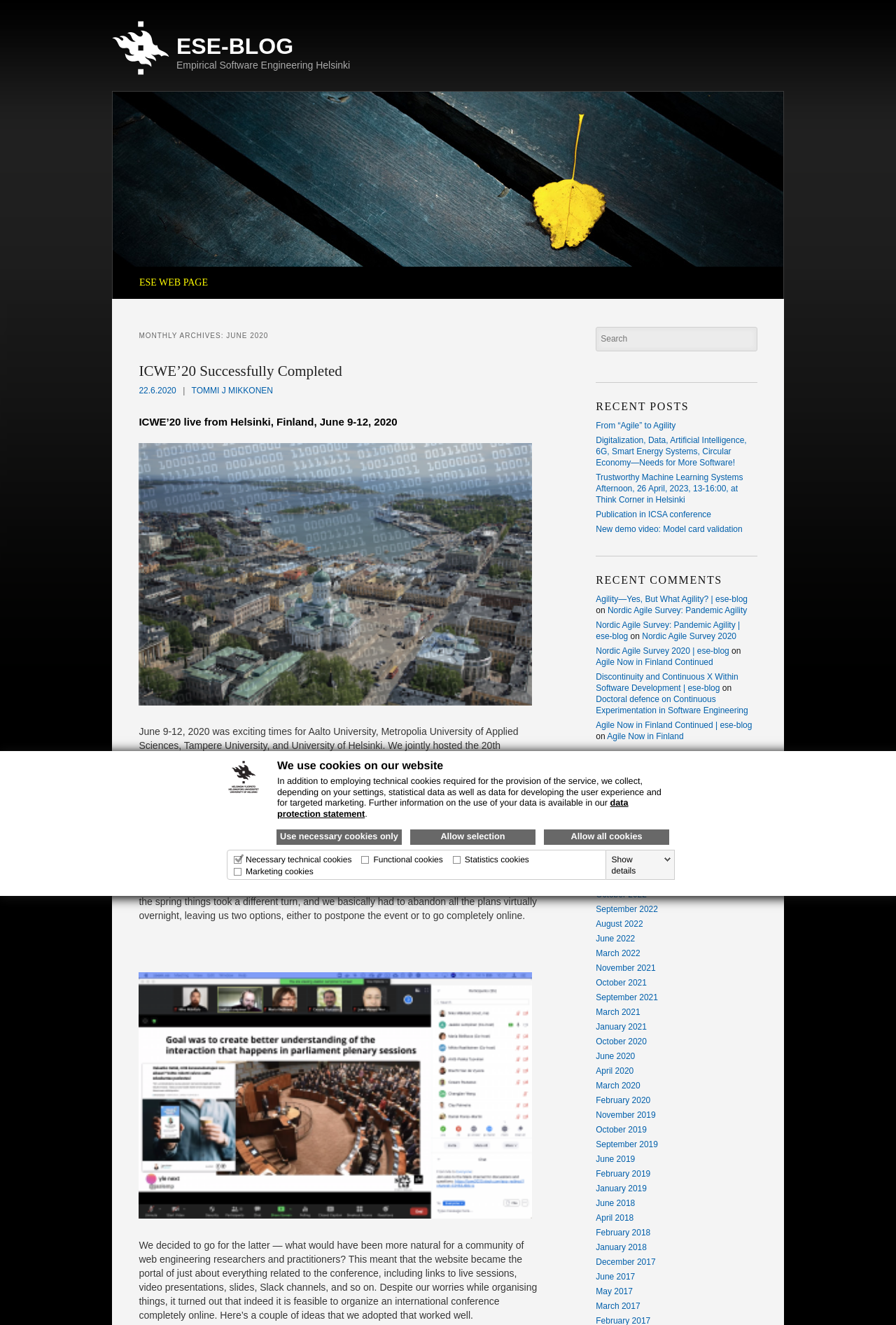Determine the bounding box coordinates of the region that needs to be clicked to achieve the task: "View the 'MONTHLY ARCHIVES: JUNE 2020' section".

[0.155, 0.247, 0.605, 0.261]